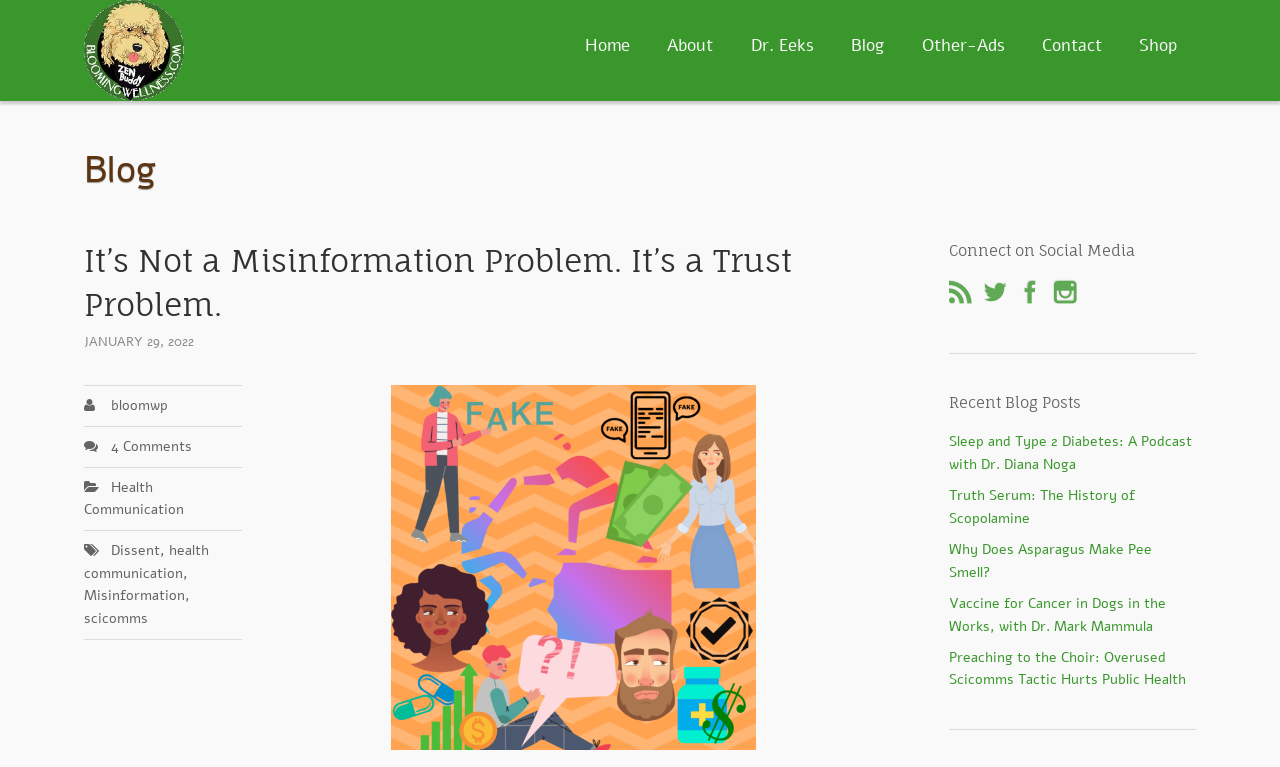How many recent blog posts are listed?
Your answer should be a single word or phrase derived from the screenshot.

4